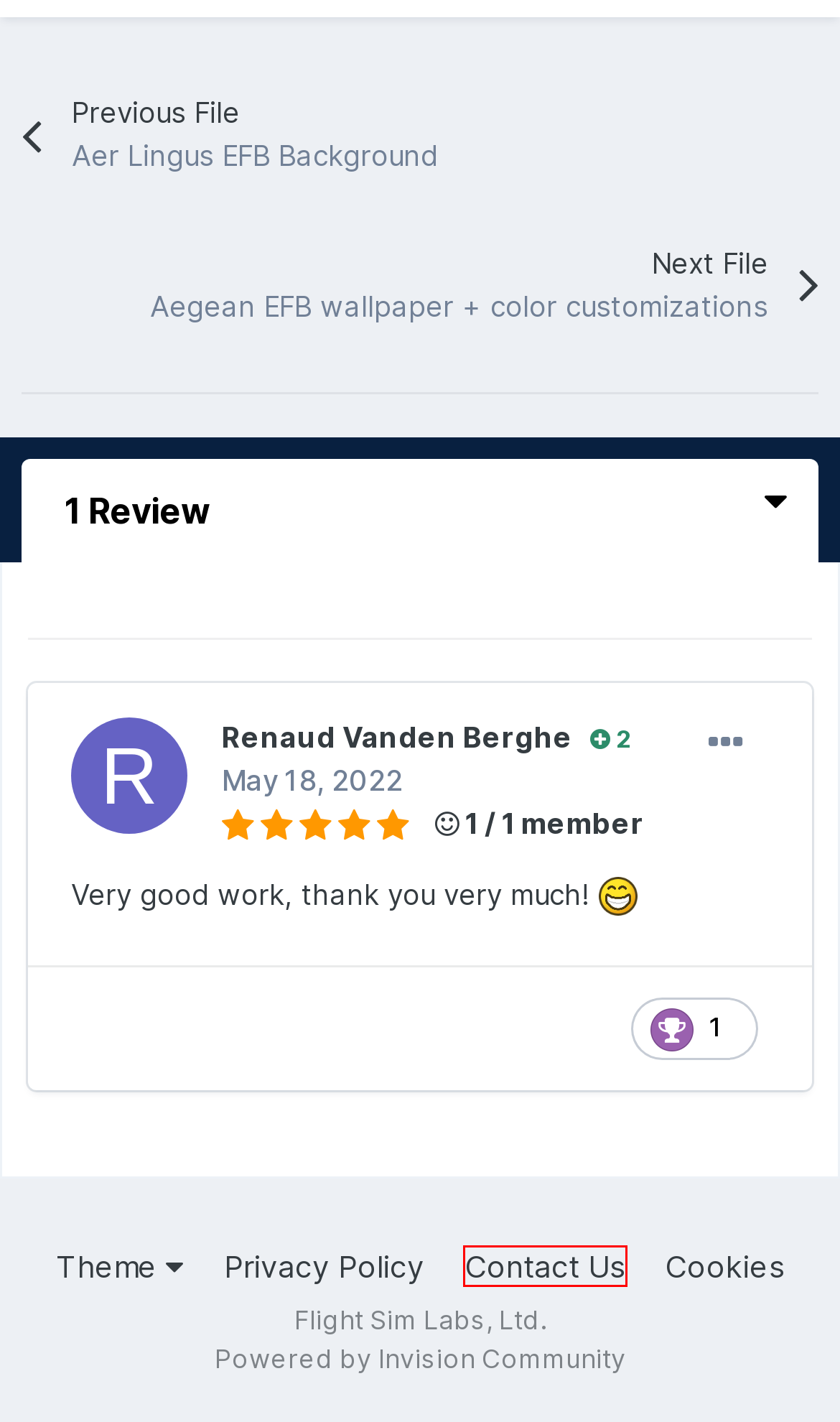Observe the screenshot of a webpage with a red bounding box highlighting an element. Choose the webpage description that accurately reflects the new page after the element within the bounding box is clicked. Here are the candidates:
A. Cookies - Flight Sim Labs Forums
B. EFB Backgrounds - Flight Sim Labs Forums
C. Page Redirection
D. Aegean EFB wallpaper + color customizations - EFB Backgrounds - Flight Sim Labs Forums
E. The scalable creator and customer community platform - Invision Community
F. Showing results for tags 'efb'. - Flight Sim Labs Forums
G. FSLabs Support Helpdesk
H. Aer Lingus EFB Background - EFB Backgrounds - Flight Sim Labs Forums

G